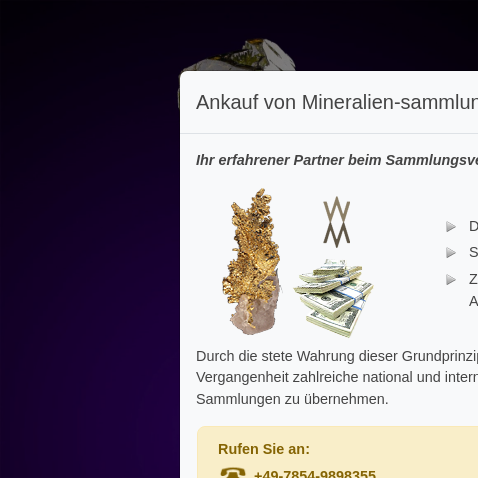What does the German header translate to?
Analyze the screenshot and provide a detailed answer to the question.

The caption provides the German header 'Ankauf von Mineralien-sammlungen' and its English translation, which indicates that the service is focused on acquiring mineral collections.